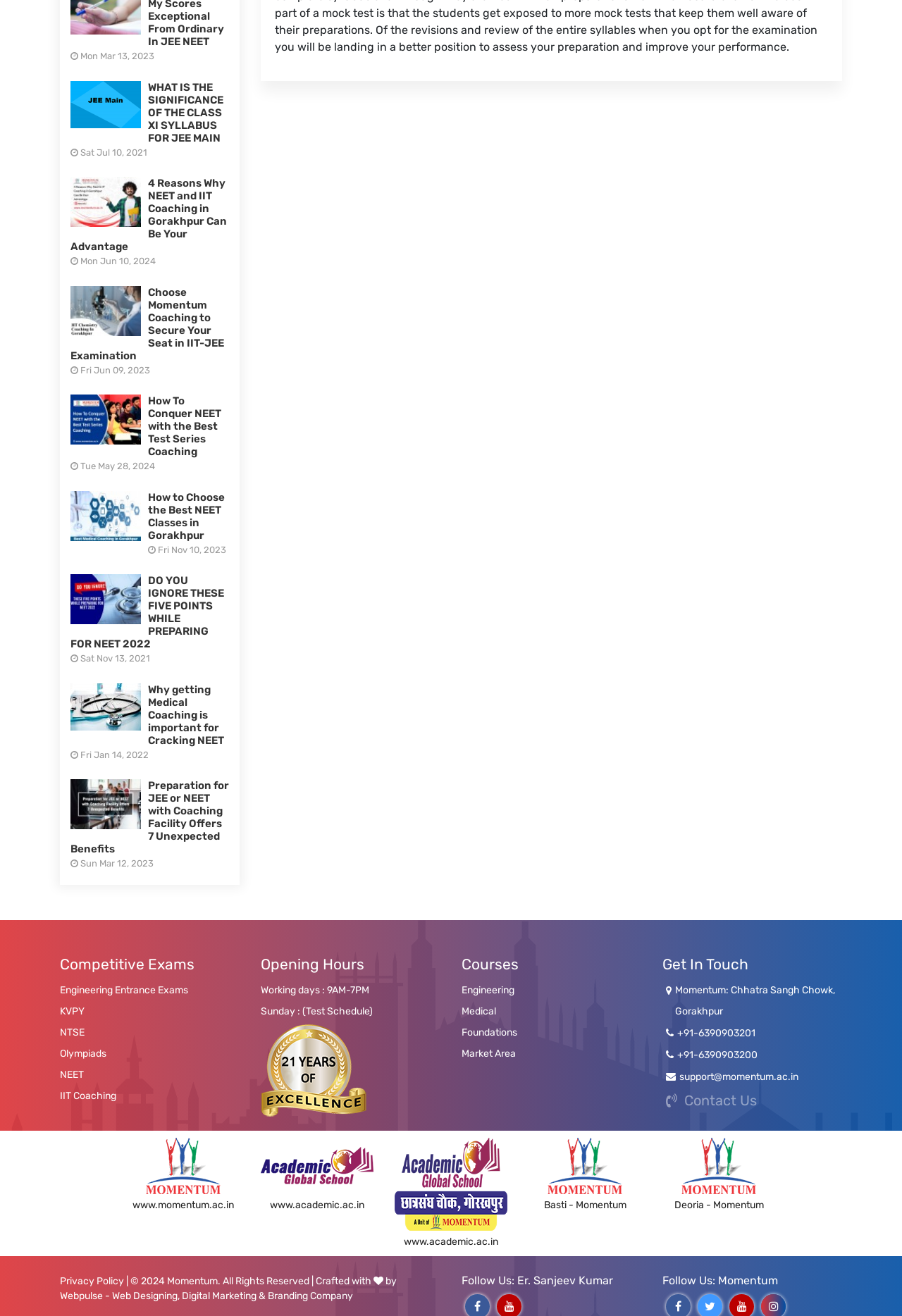Provide a one-word or one-phrase answer to the question:
What are the working hours of the institute?

9AM-7PM